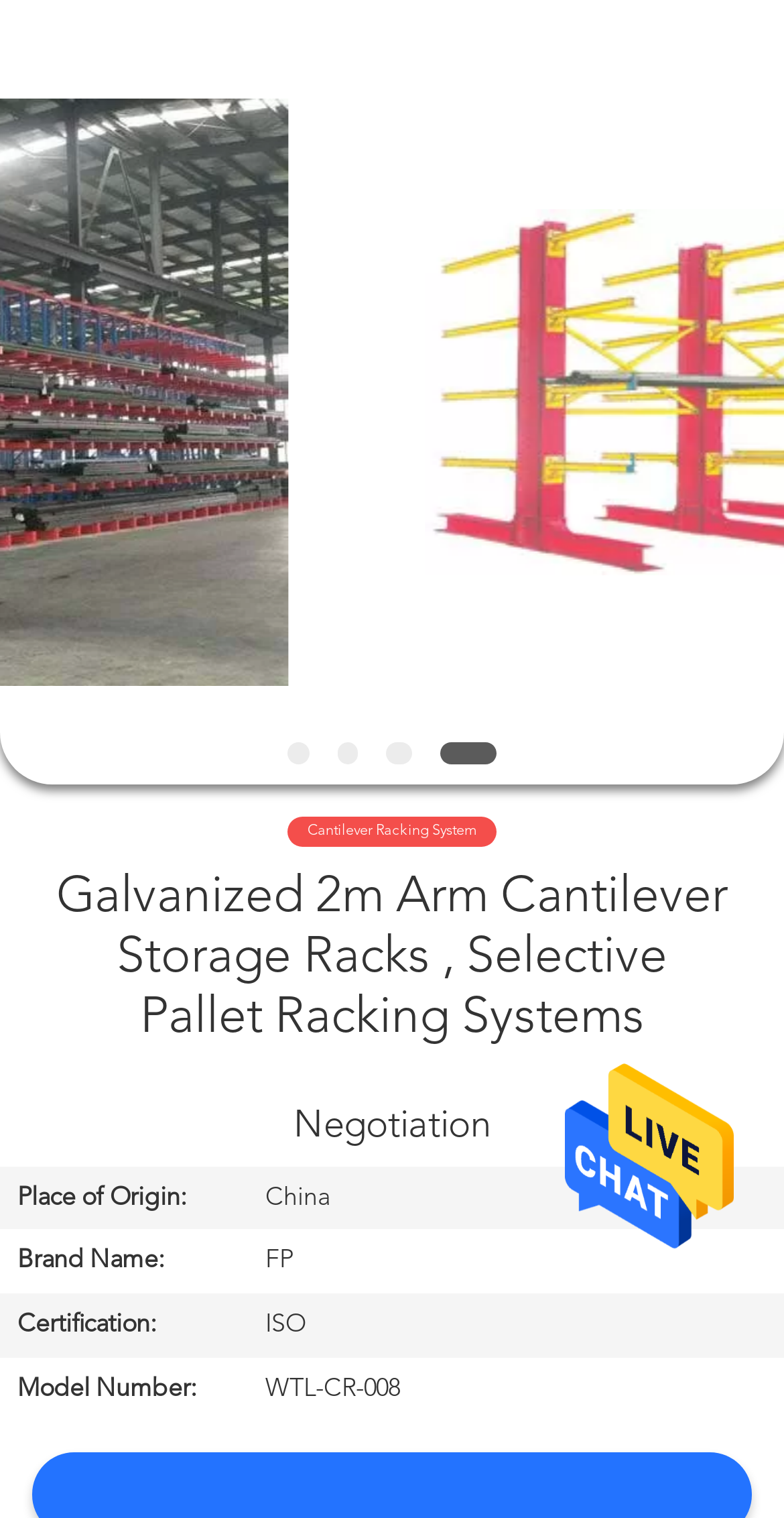Please determine the bounding box coordinates of the element to click on in order to accomplish the following task: "Search for products". Ensure the coordinates are four float numbers ranging from 0 to 1, i.e., [left, top, right, bottom].

[0.0, 0.0, 0.88, 0.103]